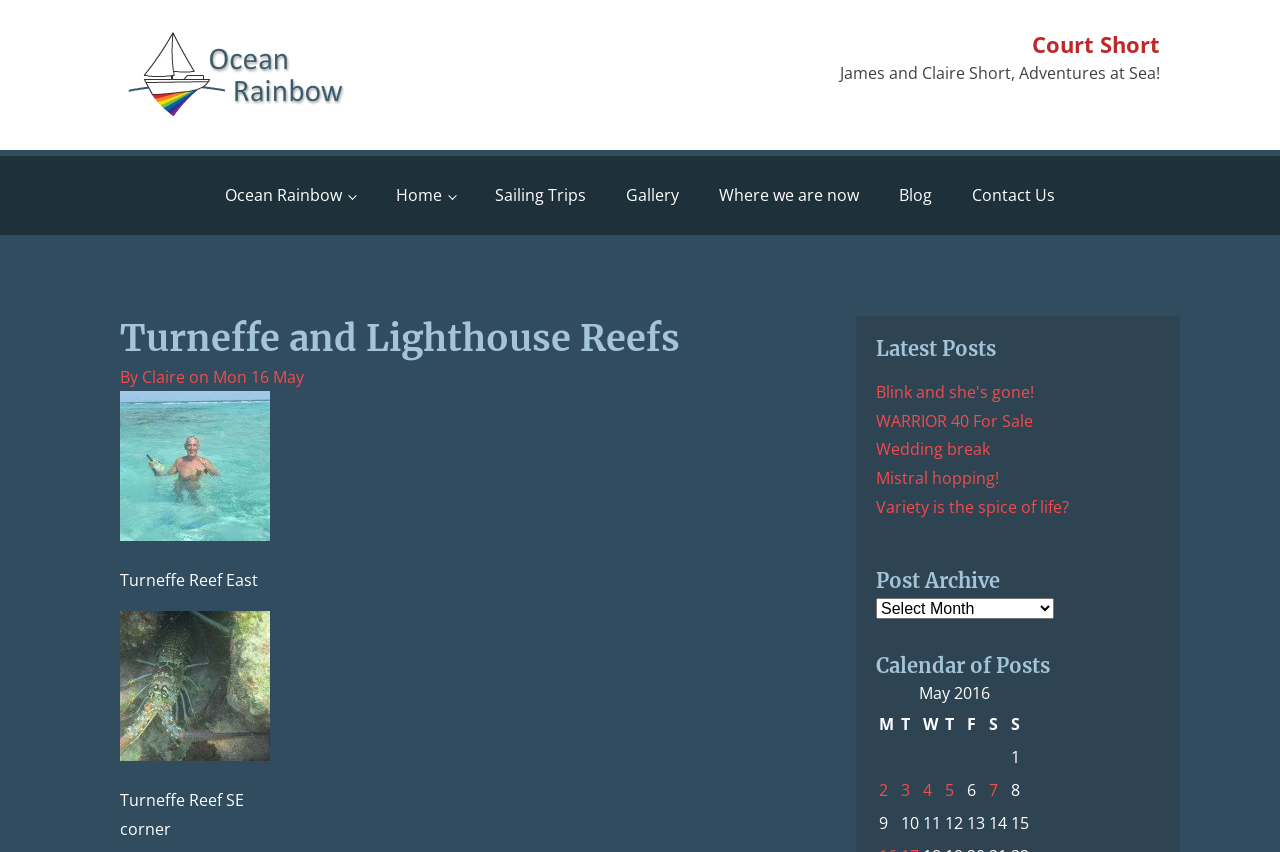Can you find the bounding box coordinates for the UI element given this description: "Blog"? Provide the coordinates as four float numbers between 0 and 1: [left, top, right, bottom].

[0.687, 0.189, 0.744, 0.27]